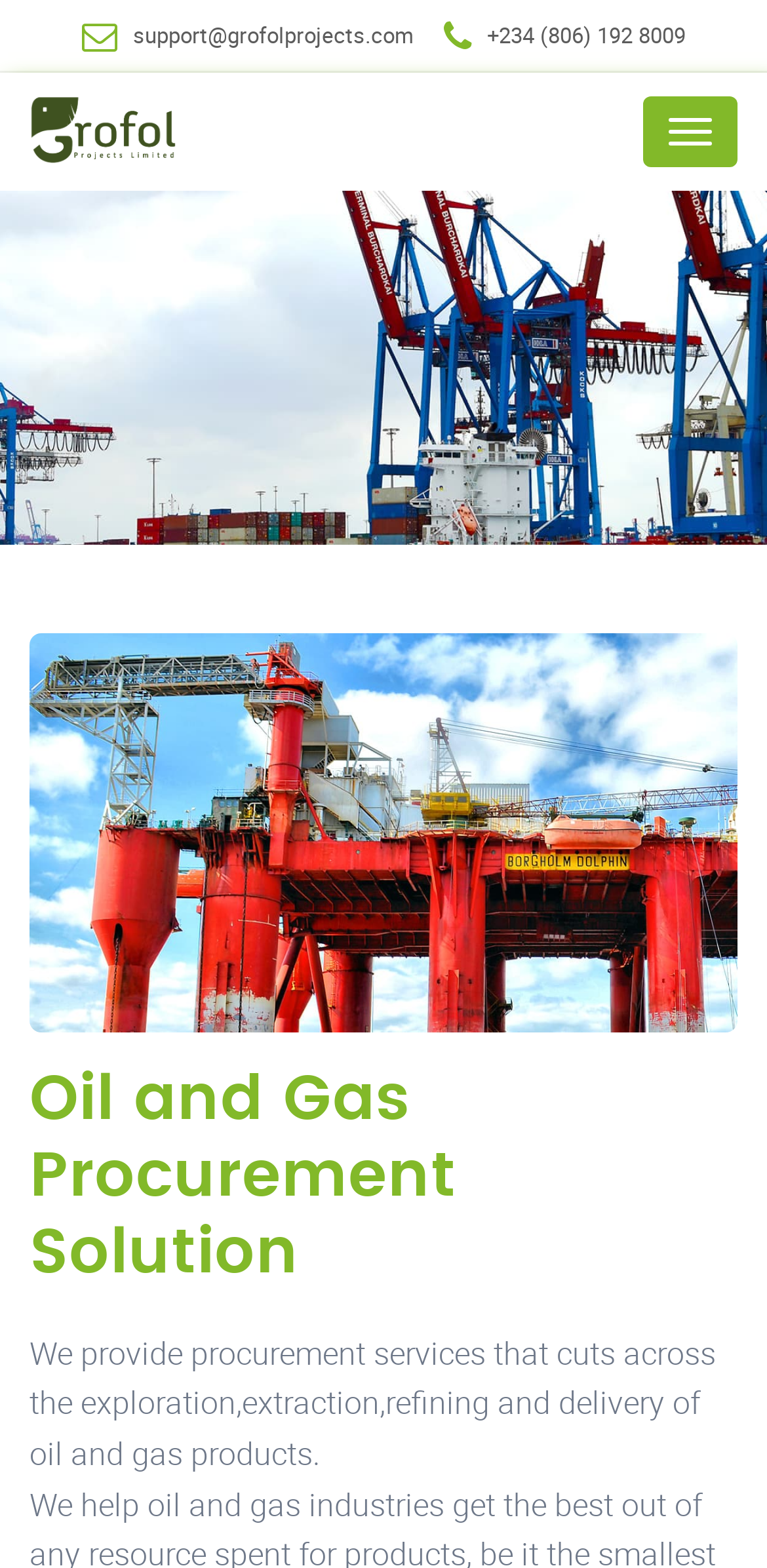Observe the image and answer the following question in detail: What is the company's contact email?

I found the contact email by looking at the link elements at the top of the page, and one of them has the text 'support@grofolprojects.com'.